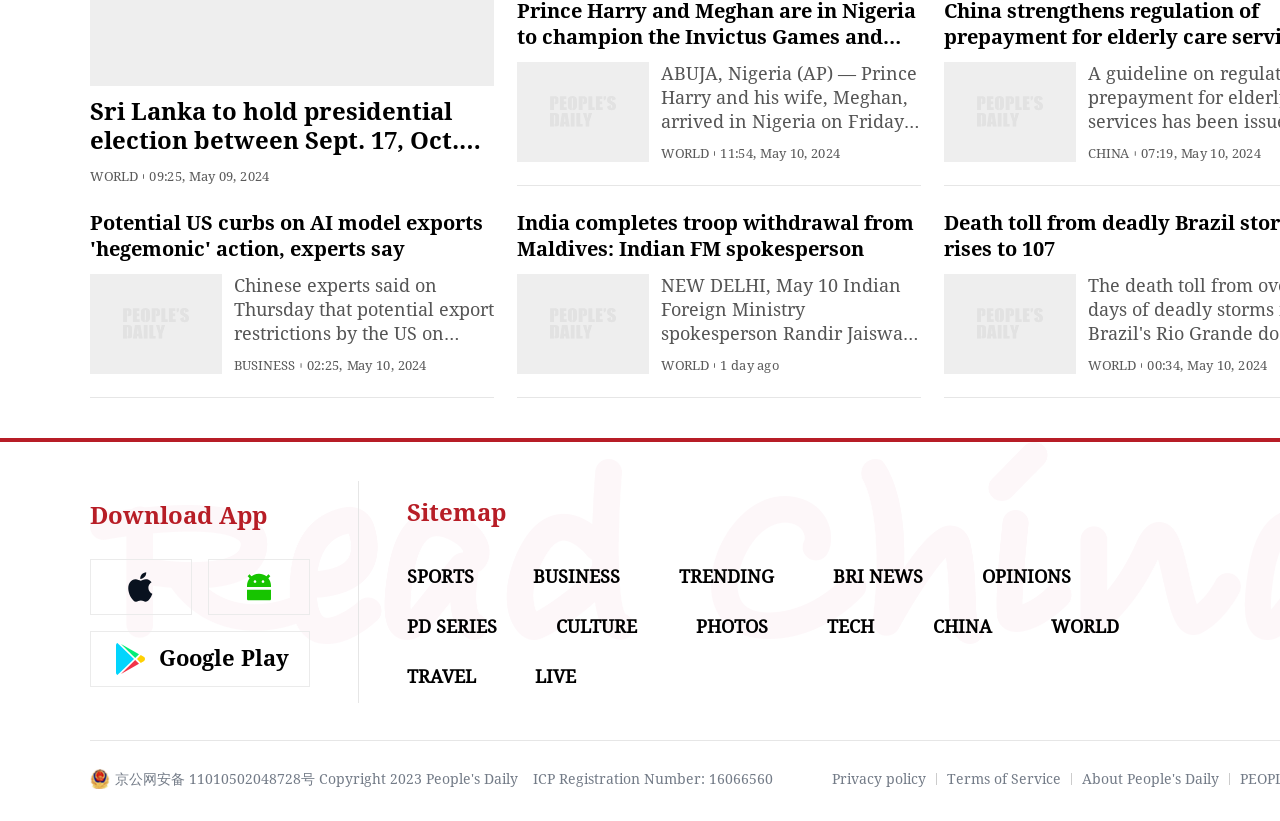Locate the bounding box of the UI element described in the following text: "About People's Daily".

[0.845, 0.939, 0.952, 0.959]